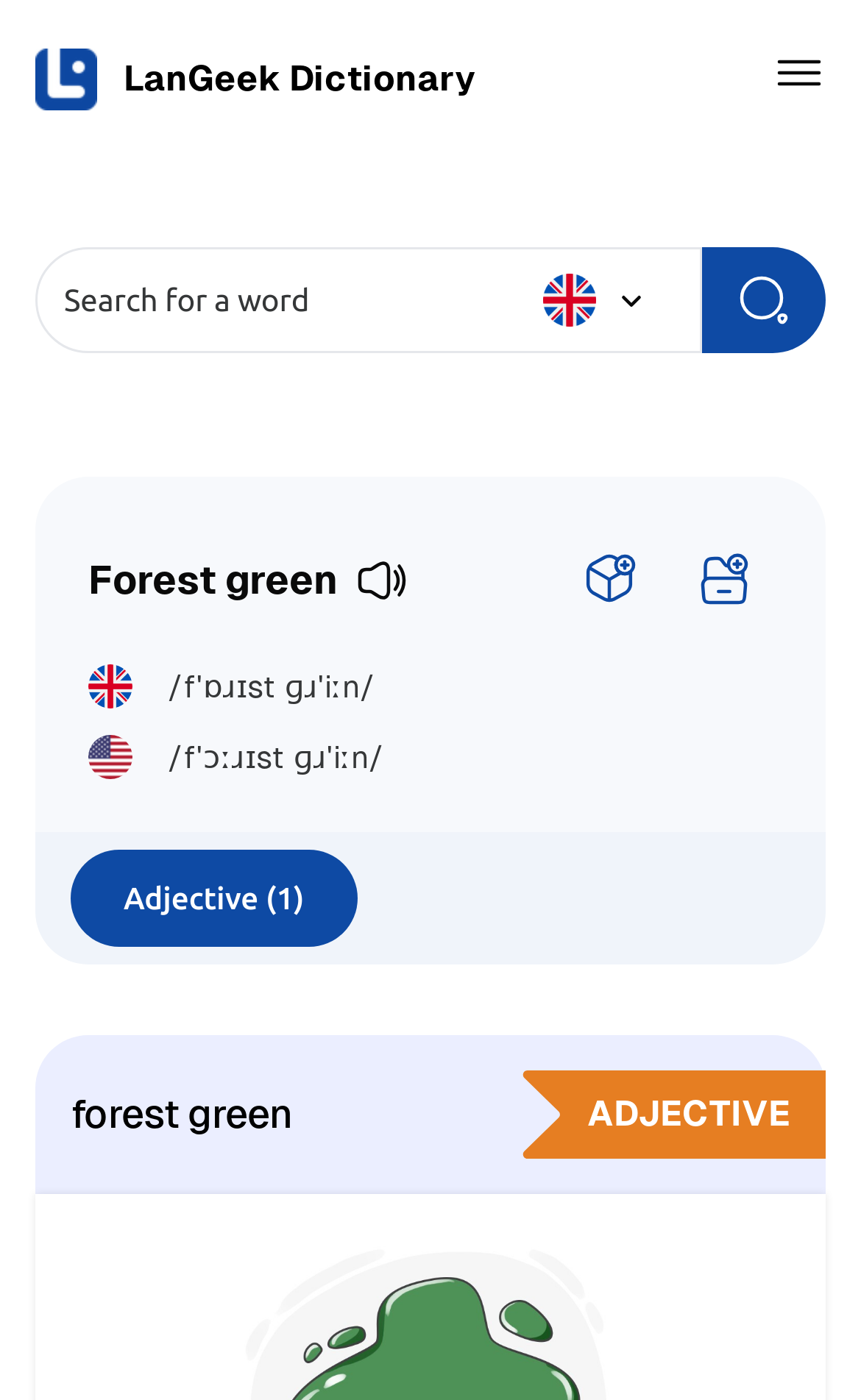Based on the element description placeholder="Search for a word", identify the bounding box coordinates for the UI element. The coordinates should be in the format (top-left x, top-left y, bottom-right x, bottom-right y) and within the 0 to 1 range.

[0.041, 0.177, 0.815, 0.252]